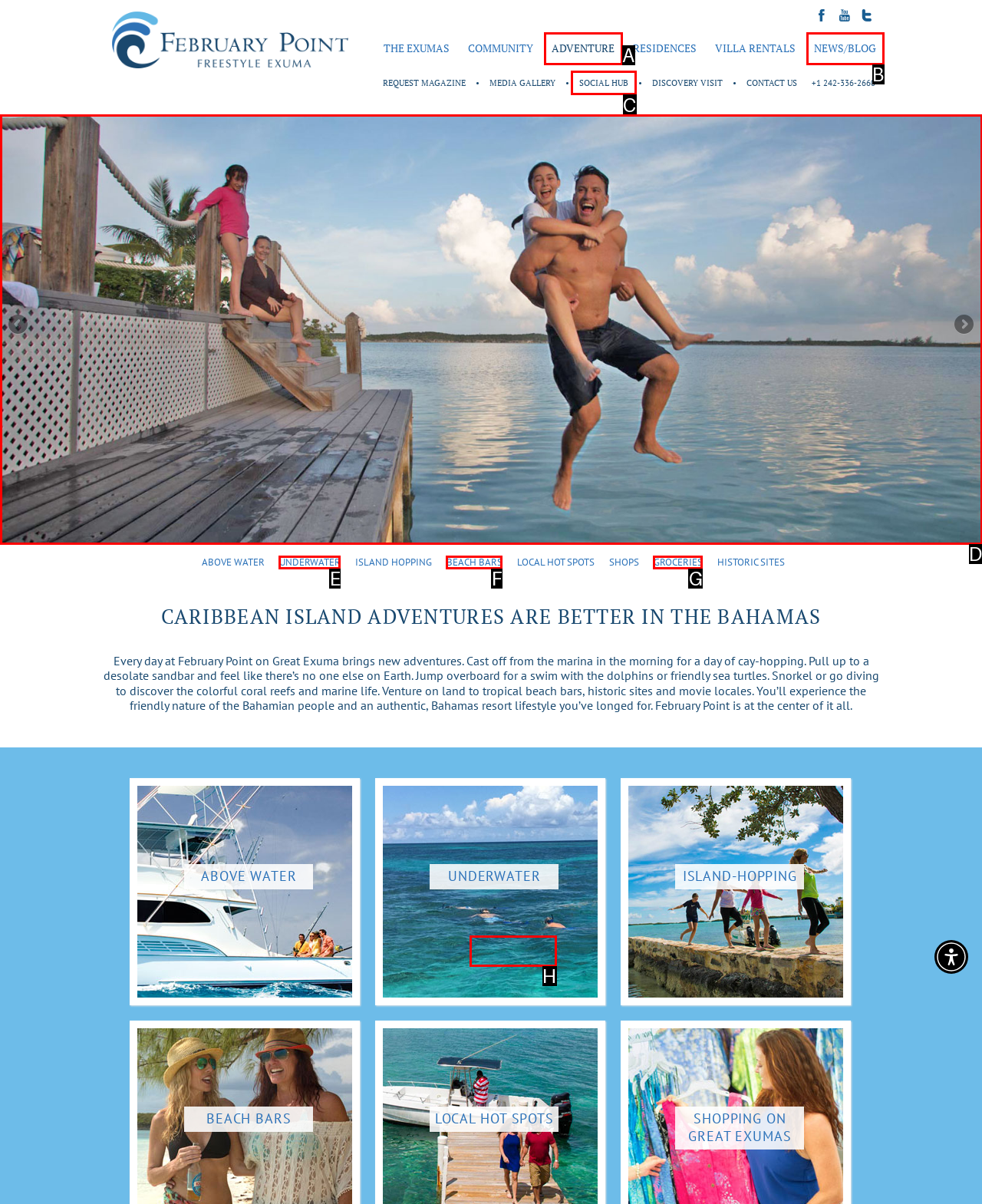Identify the correct UI element to click for the following task: Explore the 'SOCIAL HUB' Choose the option's letter based on the given choices.

C